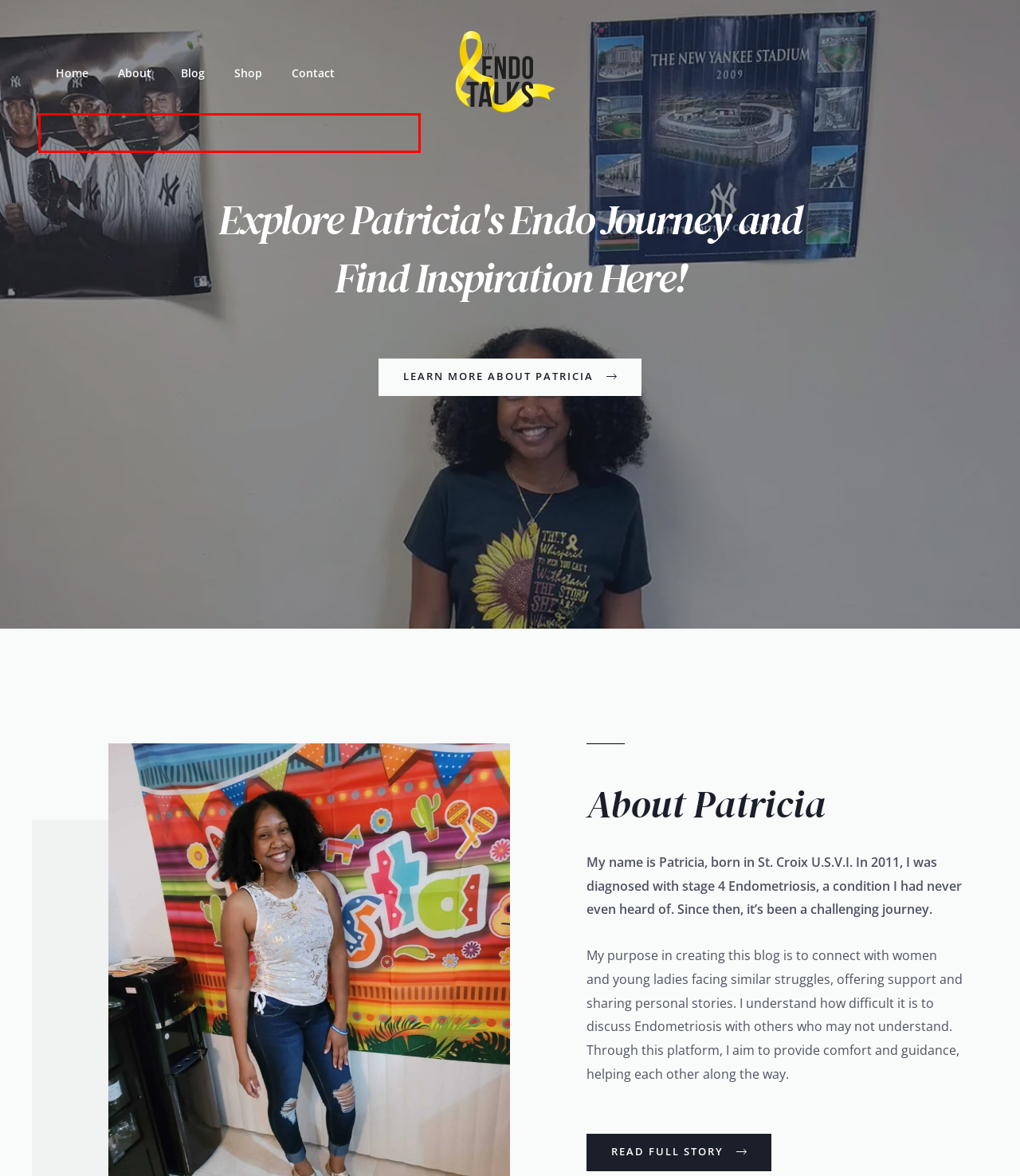You are given a screenshot depicting a webpage with a red bounding box around a UI element. Select the description that best corresponds to the new webpage after clicking the selected element. Here are the choices:
A. Amazon.com
B. Printify Pop-Up
C. TrustTech Digital - TrustTech Digital
D. About - My Endo Talks
E. What is Endometriosis? - My Endo Talks
F. Contact - My Endo Talks
G. Blog - My Endo Talks
H. My Endometriosis Journey: Breaking the Silence - My Endo Talks

B